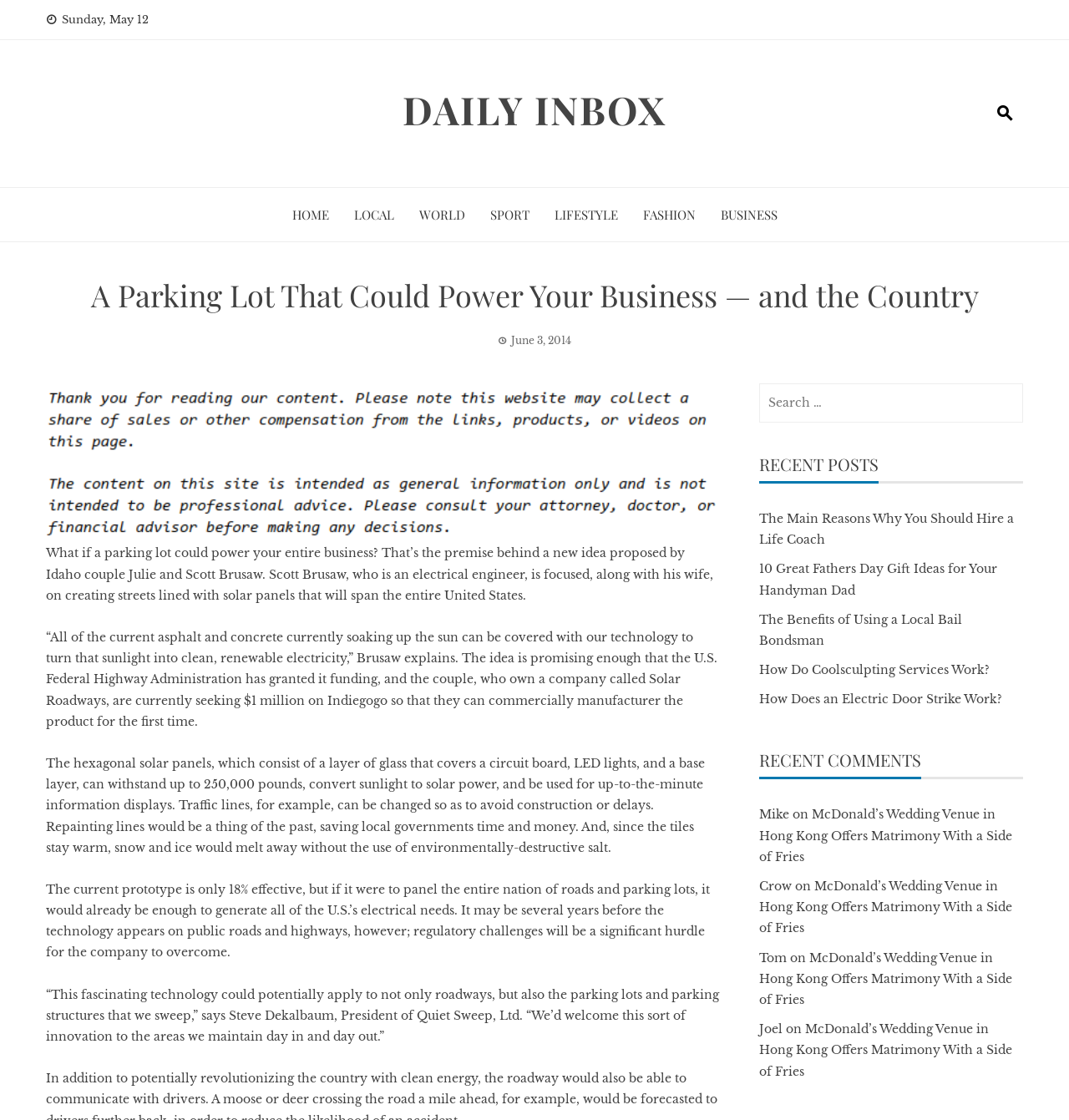Find the bounding box coordinates for the element that must be clicked to complete the instruction: "Click the 'English (GB)' link". The coordinates should be four float numbers between 0 and 1, indicated as [left, top, right, bottom].

None